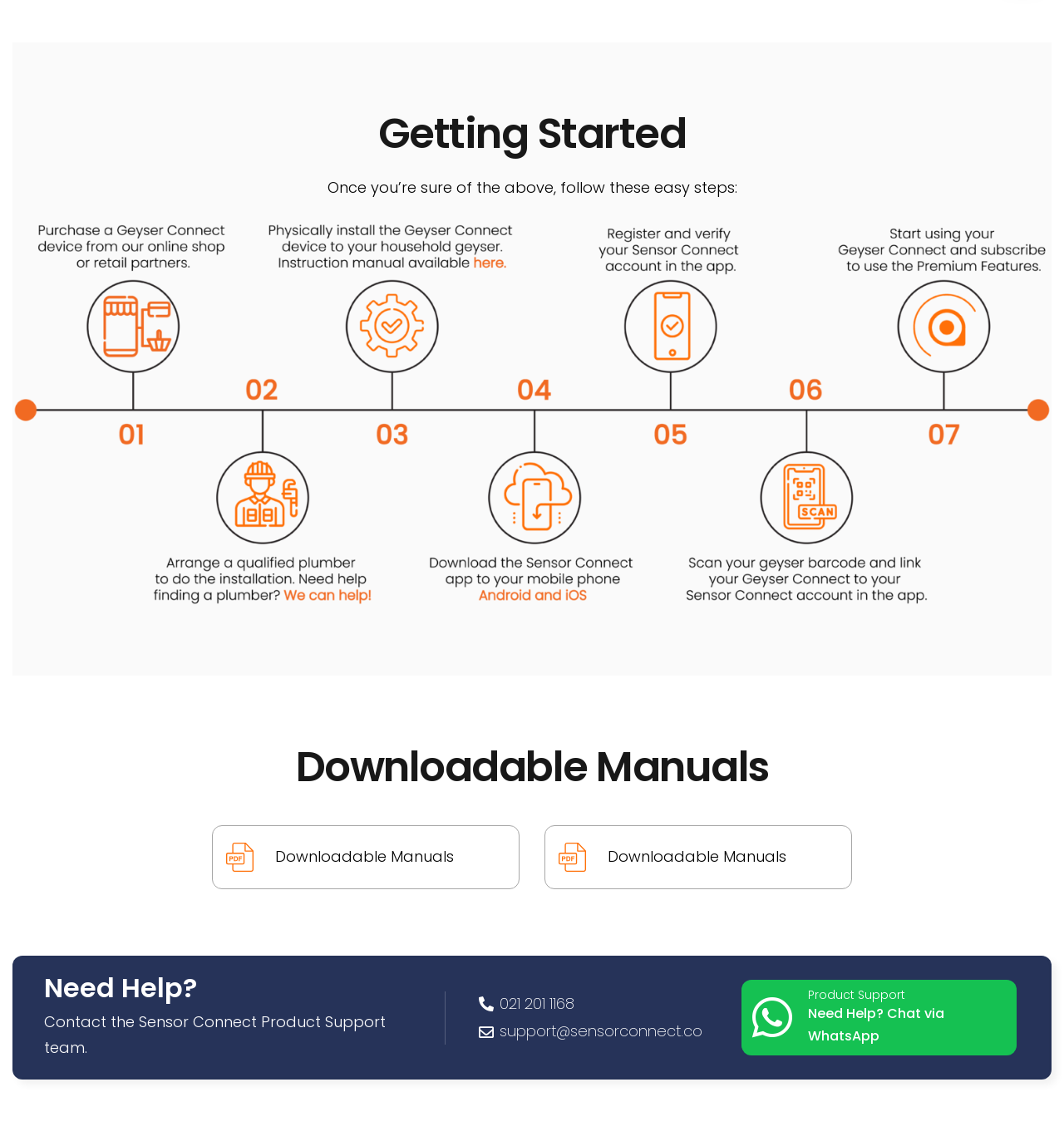What is the relationship between the downloadable manuals and the images?
Provide an in-depth and detailed answer to the question.

The webpage has two images below the heading 'Downloadable Manuals', but it does not specify the relationship between the downloadable manuals and the images. The images may be related to the manuals, but the exact relationship is not clear.